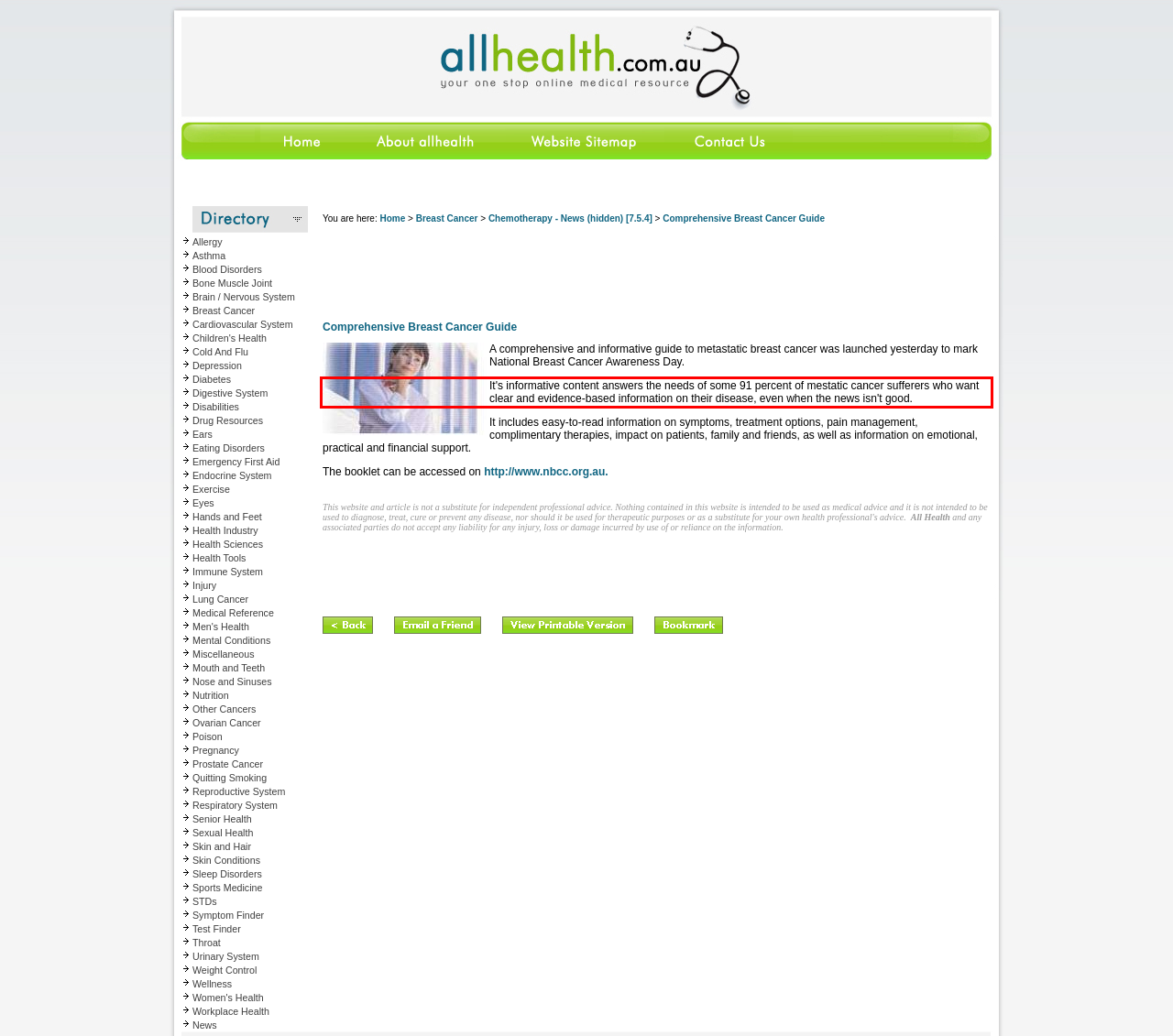You are provided with a screenshot of a webpage featuring a red rectangle bounding box. Extract the text content within this red bounding box using OCR.

It's informative content answers the needs of some 91 percent of mestatic cancer sufferers who want clear and evidence-based information on their disease, even when the news isn't good.